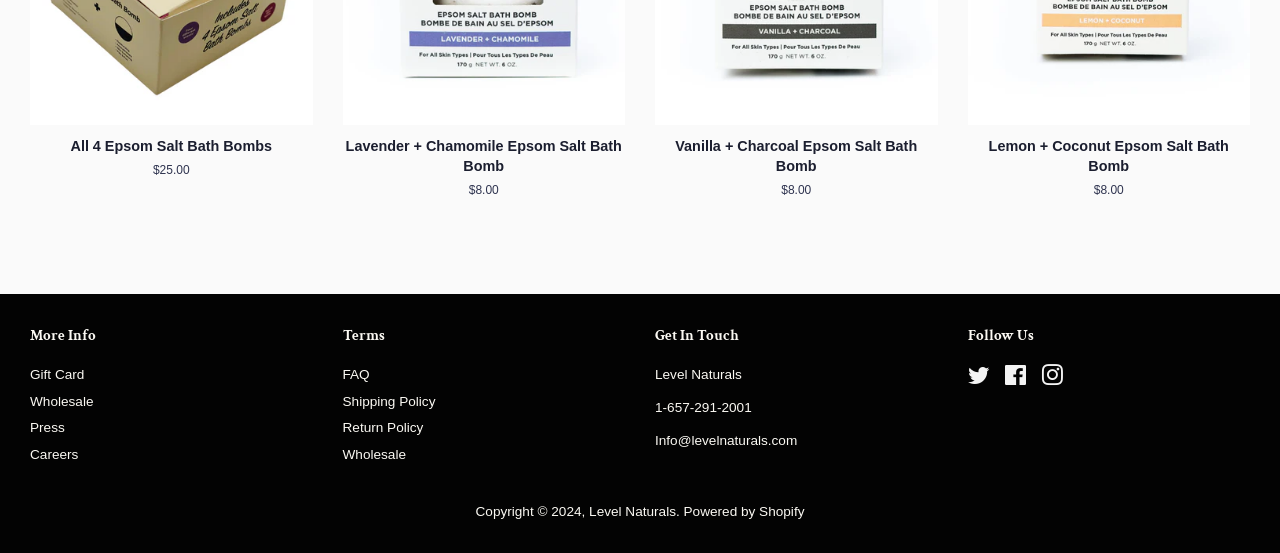Identify the bounding box coordinates of the element to click to follow this instruction: 'Click on Gift Card'. Ensure the coordinates are four float values between 0 and 1, provided as [left, top, right, bottom].

[0.023, 0.664, 0.066, 0.693]